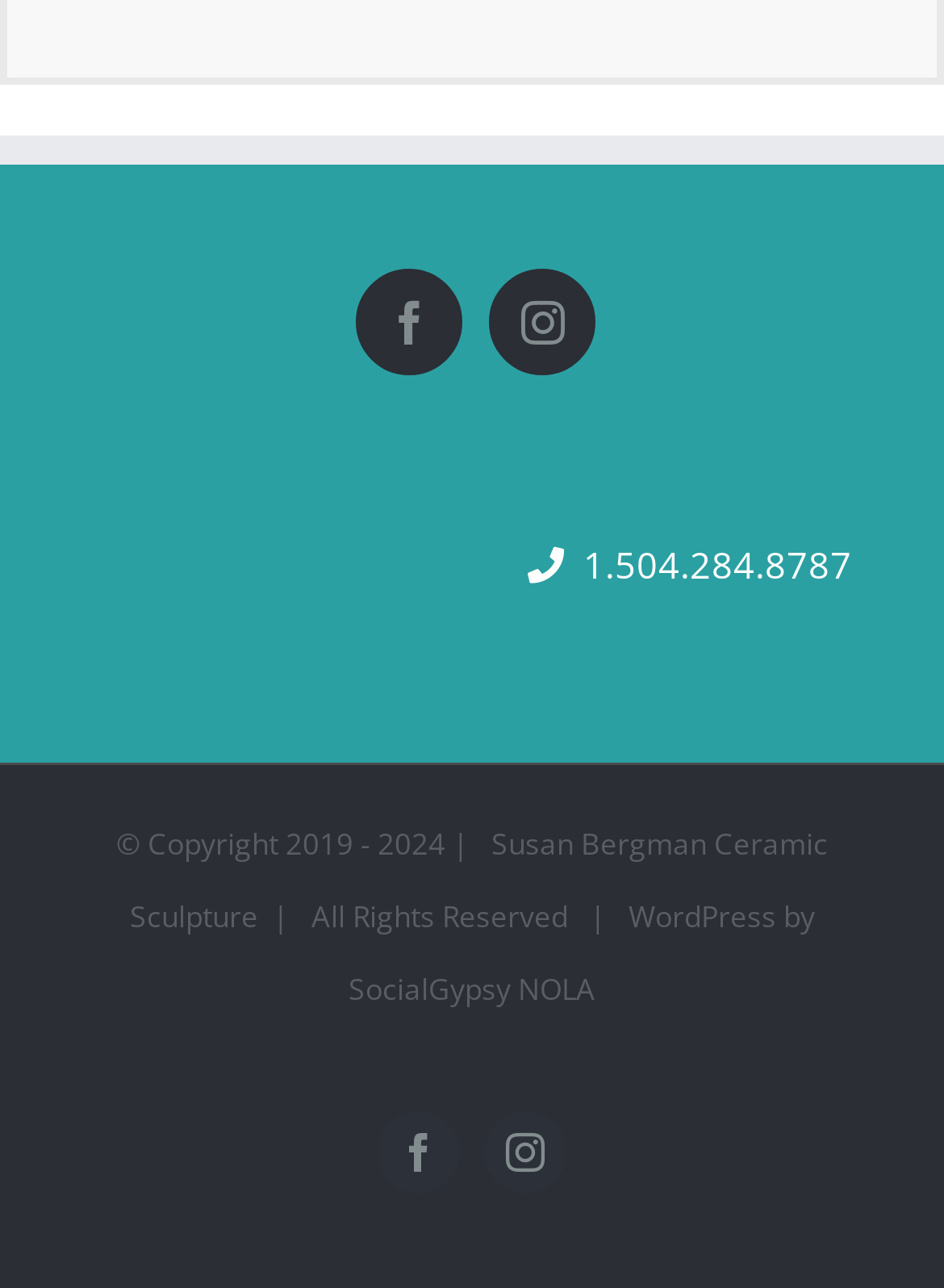What are the social media platforms linked?
Based on the visual, give a brief answer using one word or a short phrase.

Facebook, Instagram